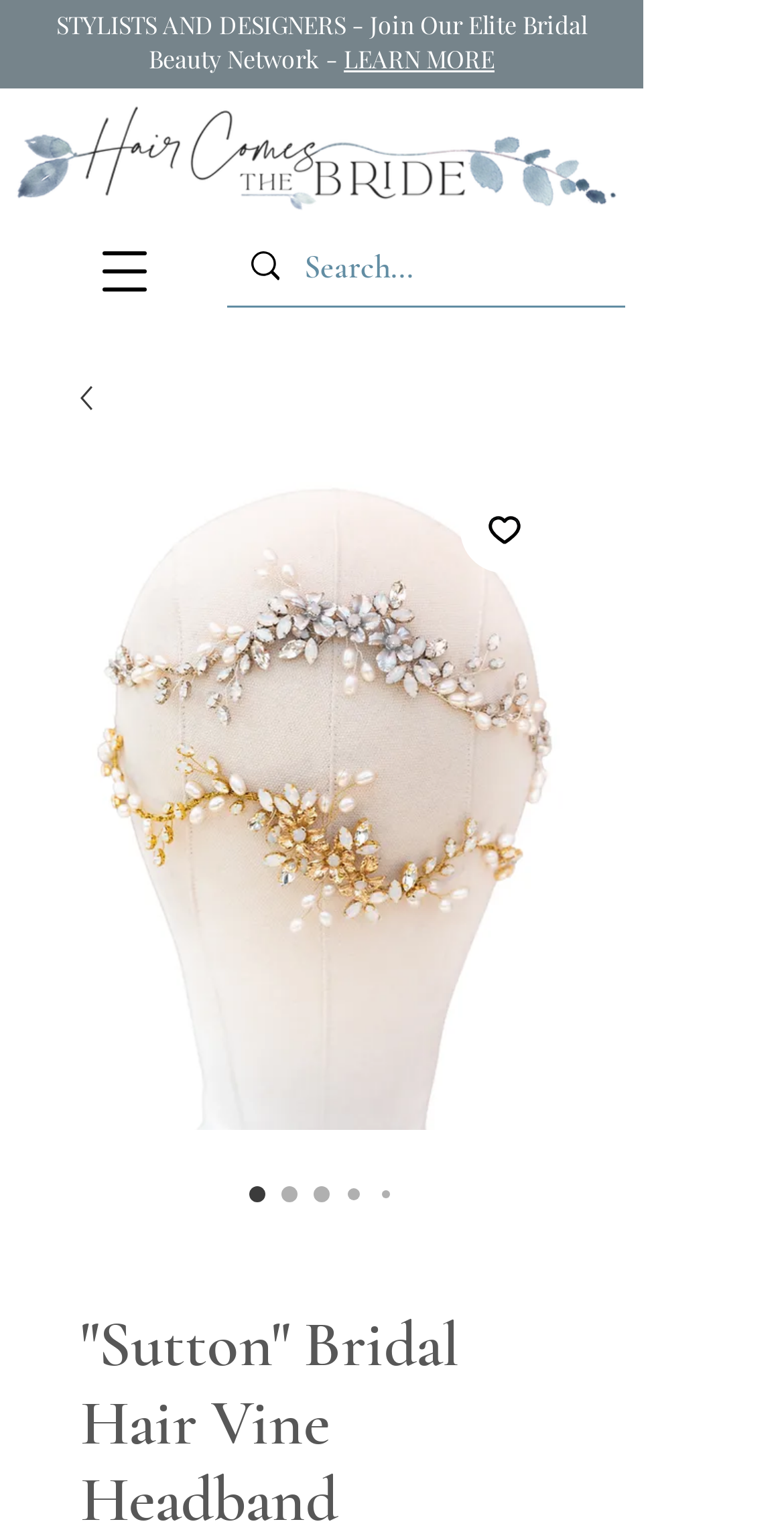Your task is to extract the text of the main heading from the webpage.

"Sutton" Bridal Hair Vine Headband